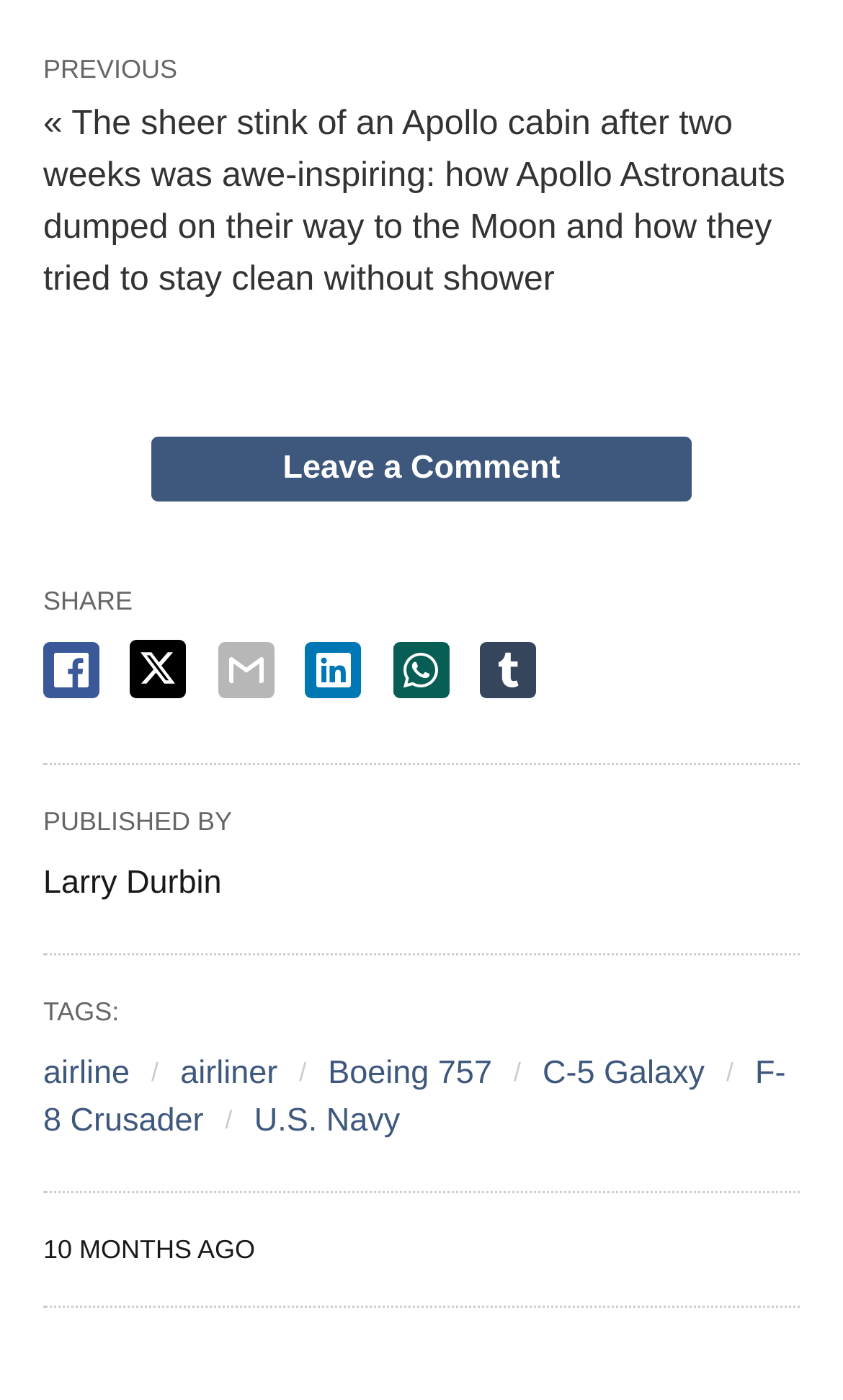Show the bounding box coordinates of the element that should be clicked to complete the task: "View the article tagged with 'airline'".

[0.051, 0.753, 0.154, 0.779]